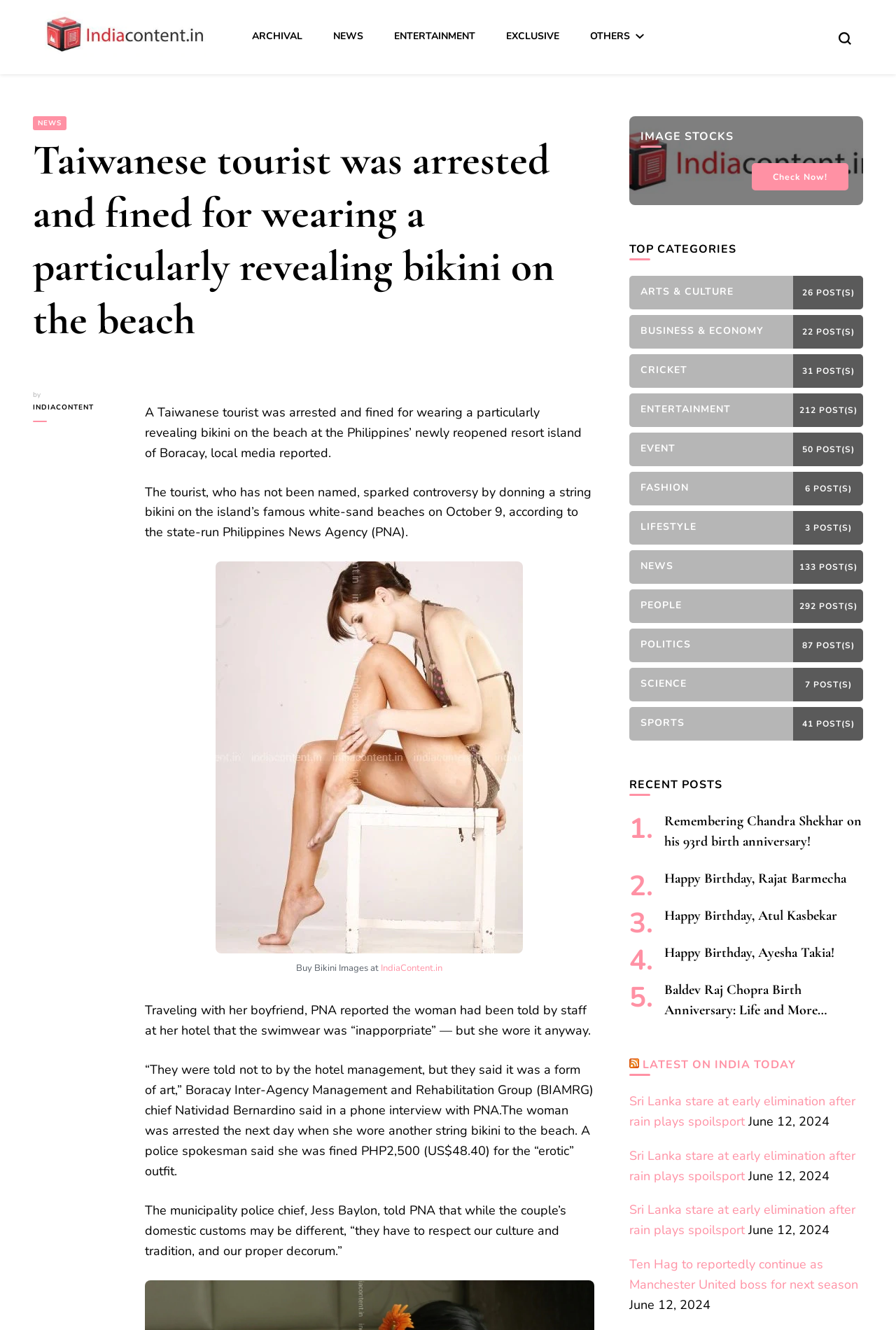Determine the bounding box coordinates of the clickable element to achieve the following action: 'Read the article by clicking on the 'Taiwanese tourist was arrested and fined for wearing a particularly revealing bikini on the beach' heading'. Provide the coordinates as four float values between 0 and 1, formatted as [left, top, right, bottom].

[0.037, 0.1, 0.663, 0.26]